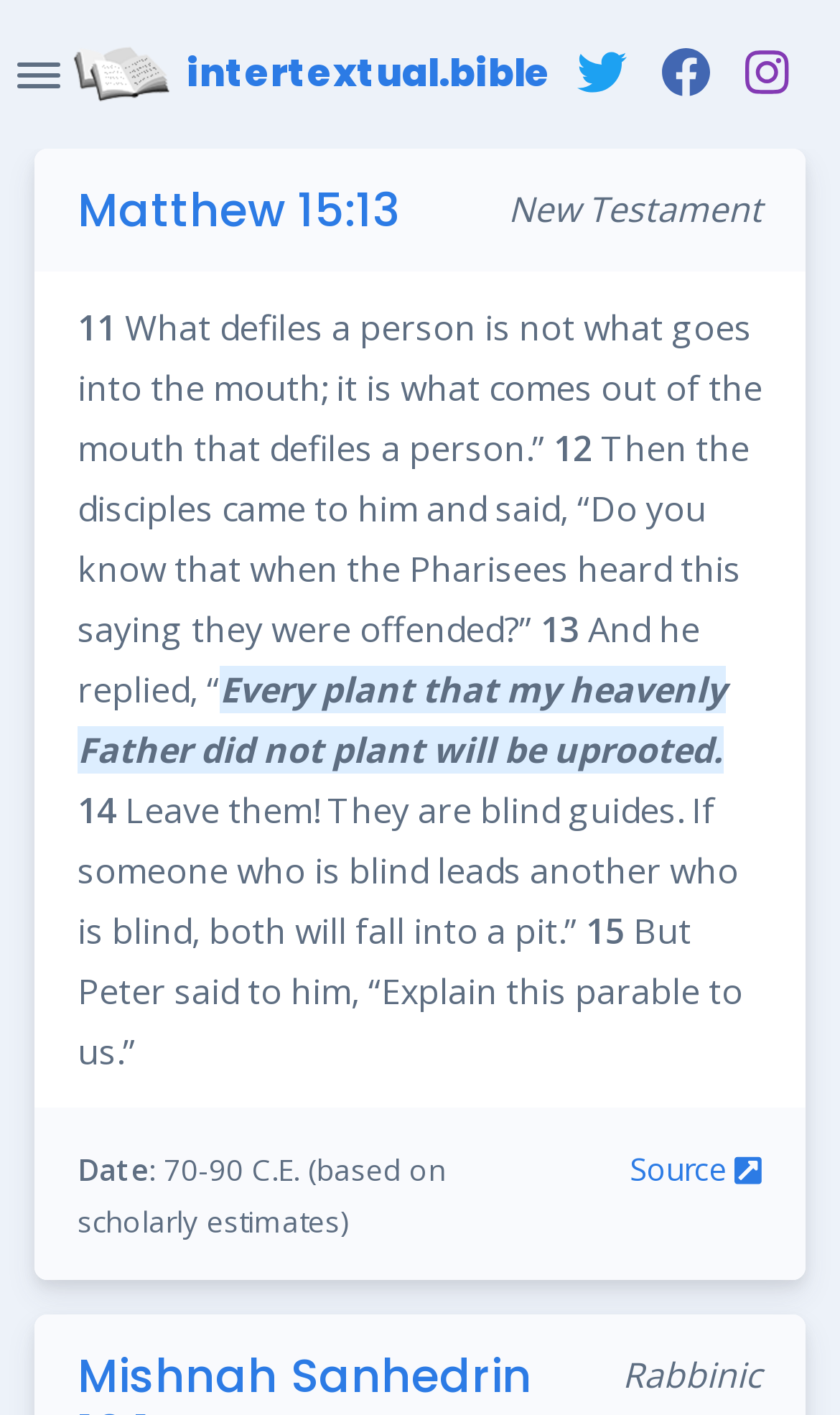Offer a detailed account of what is visible on the webpage.

This webpage is focused on exploring intertextuality and literary relationships between various religious texts. At the top left, there is a button to toggle navigation, and next to it, a link to the website's homepage. On the top right, there are three empty links. 

Below the top navigation, there is a heading that reads "Matthew 15:13". To the right of the heading, there is a static text that says "New Testament". 

The main content of the webpage is divided into sections, each containing a verse from the New Testament, specifically from Matthew 15. The sections are arranged vertically, with each section containing a verse number (e.g., Matthew 15:11, Matthew 15:12, etc.) and the corresponding text. The text of each verse is displayed below its verse number.

At the bottom of the page, there is a section that displays information about the date of the text, estimated to be between 70-90 C.E. based on scholarly estimates. Next to the date, there is a link to the source of the information. Below the date section, there is a static text that says "Rabbinic".